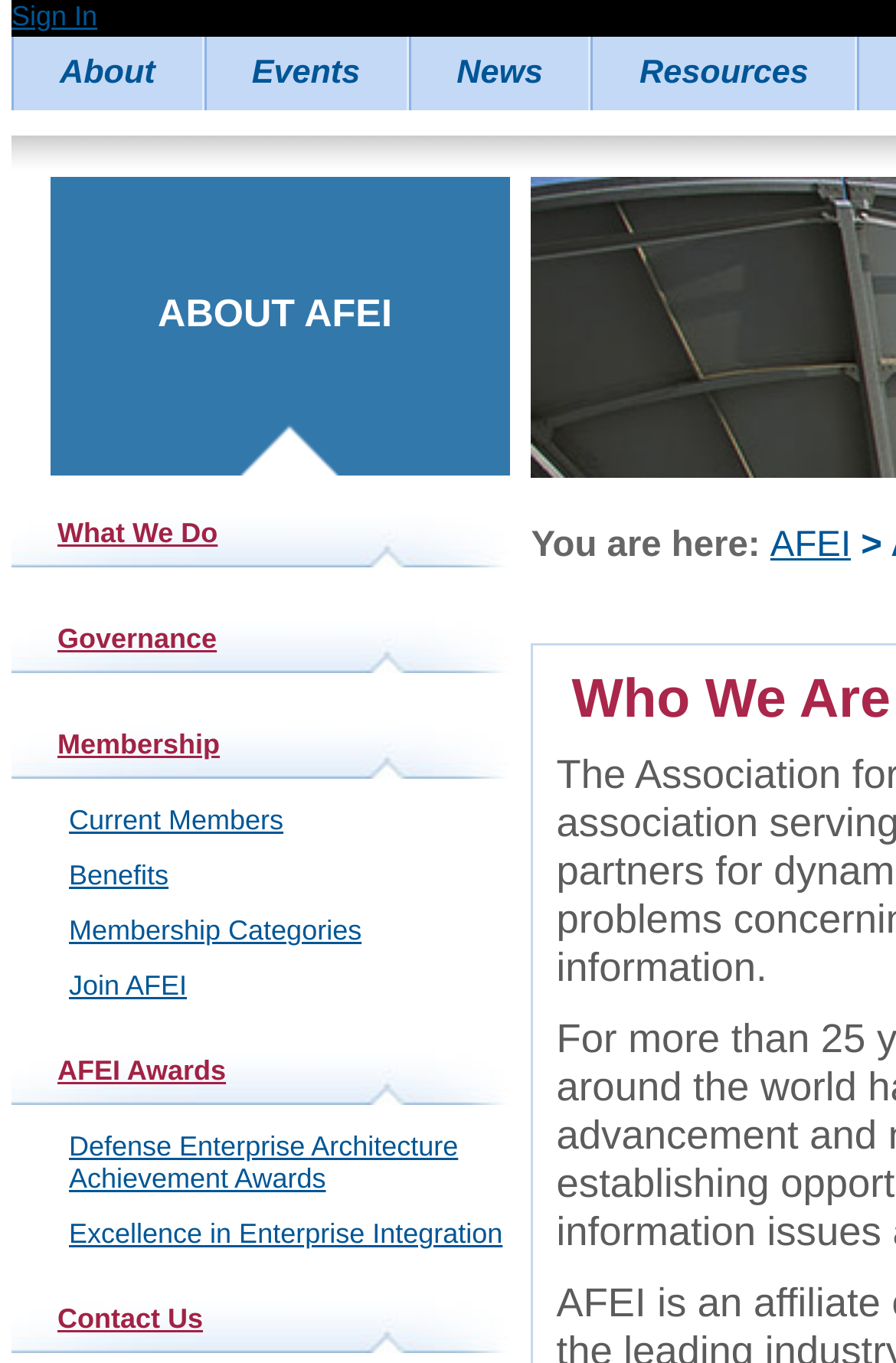Provide your answer in one word or a succinct phrase for the question: 
What is the purpose of the AFEI Awards?

Not specified